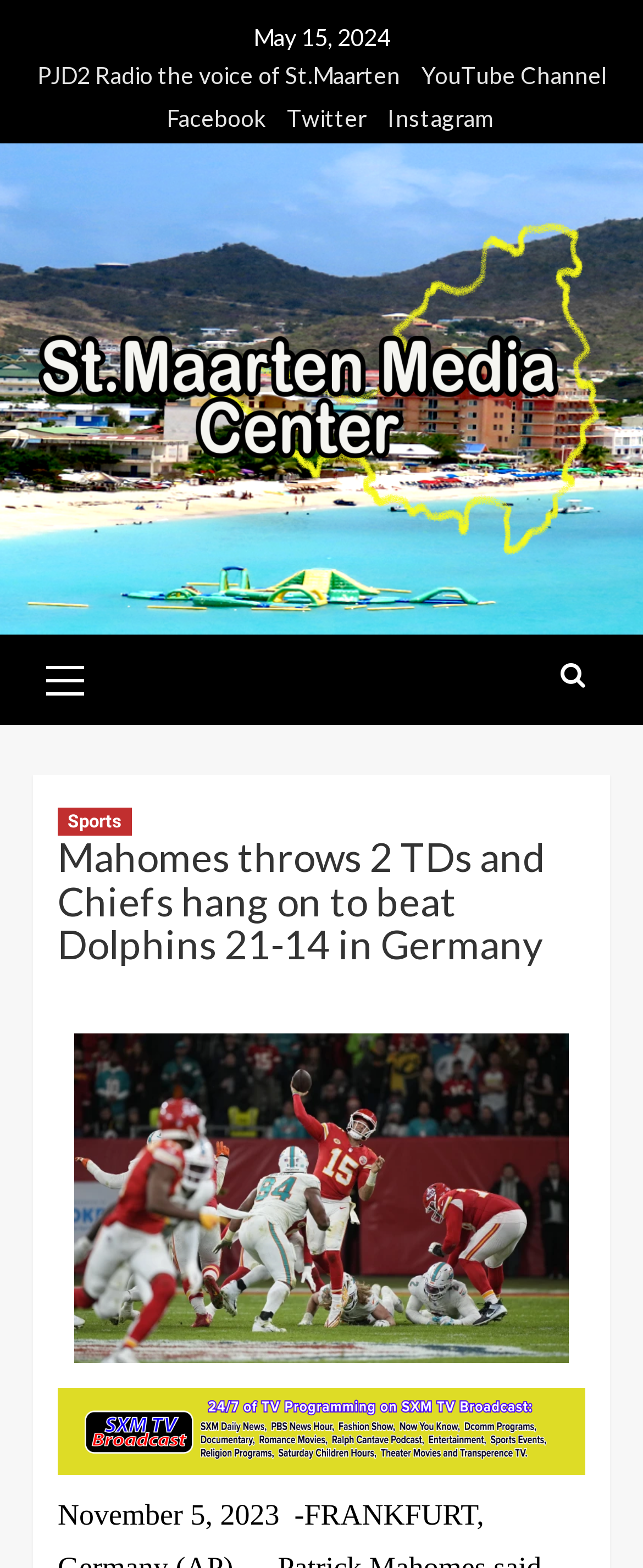Based on the visual content of the image, answer the question thoroughly: How many social media links are there?

I counted the number of social media links by looking at the links with text 'Facebook', 'Twitter', 'Instagram', and 'YouTube Channel'.